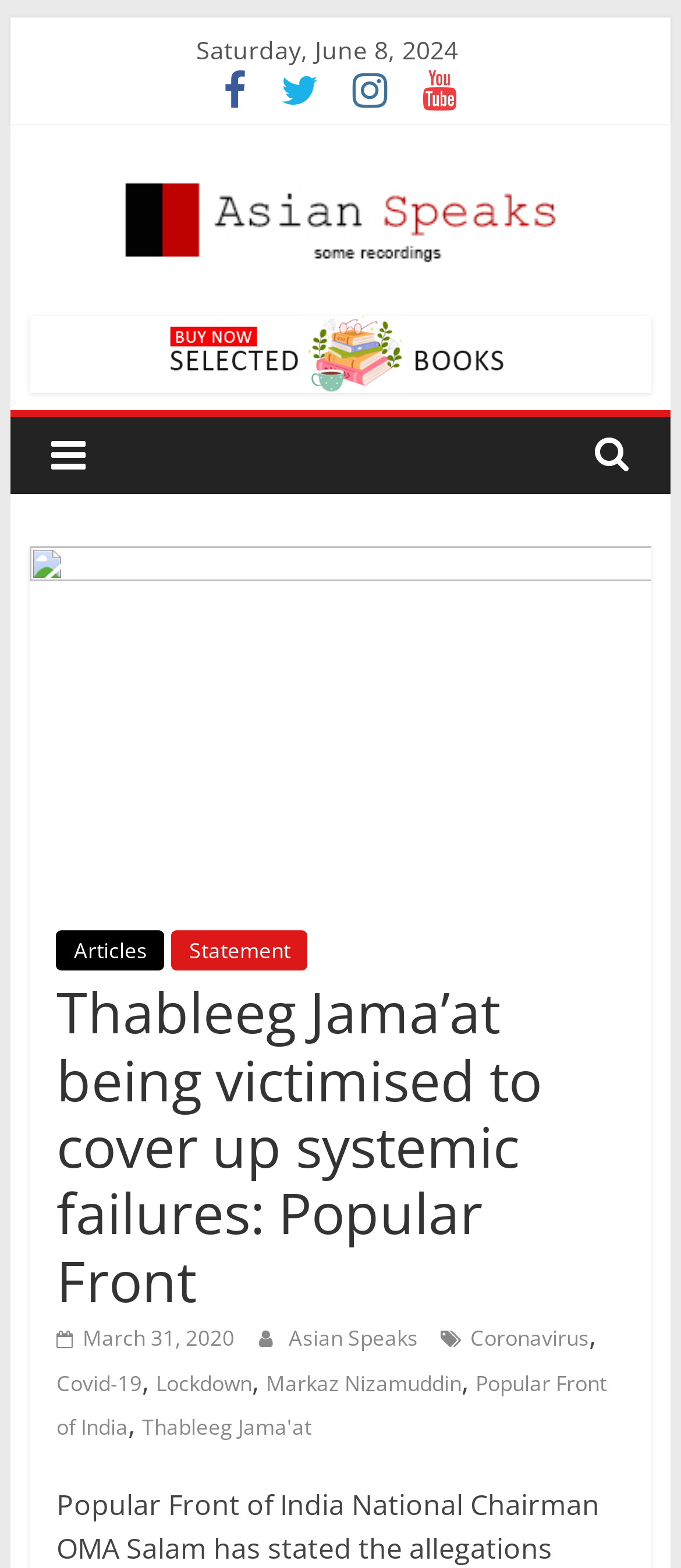Locate the bounding box coordinates of the area where you should click to accomplish the instruction: "Click on the 'Statement' link".

[0.252, 0.593, 0.452, 0.618]